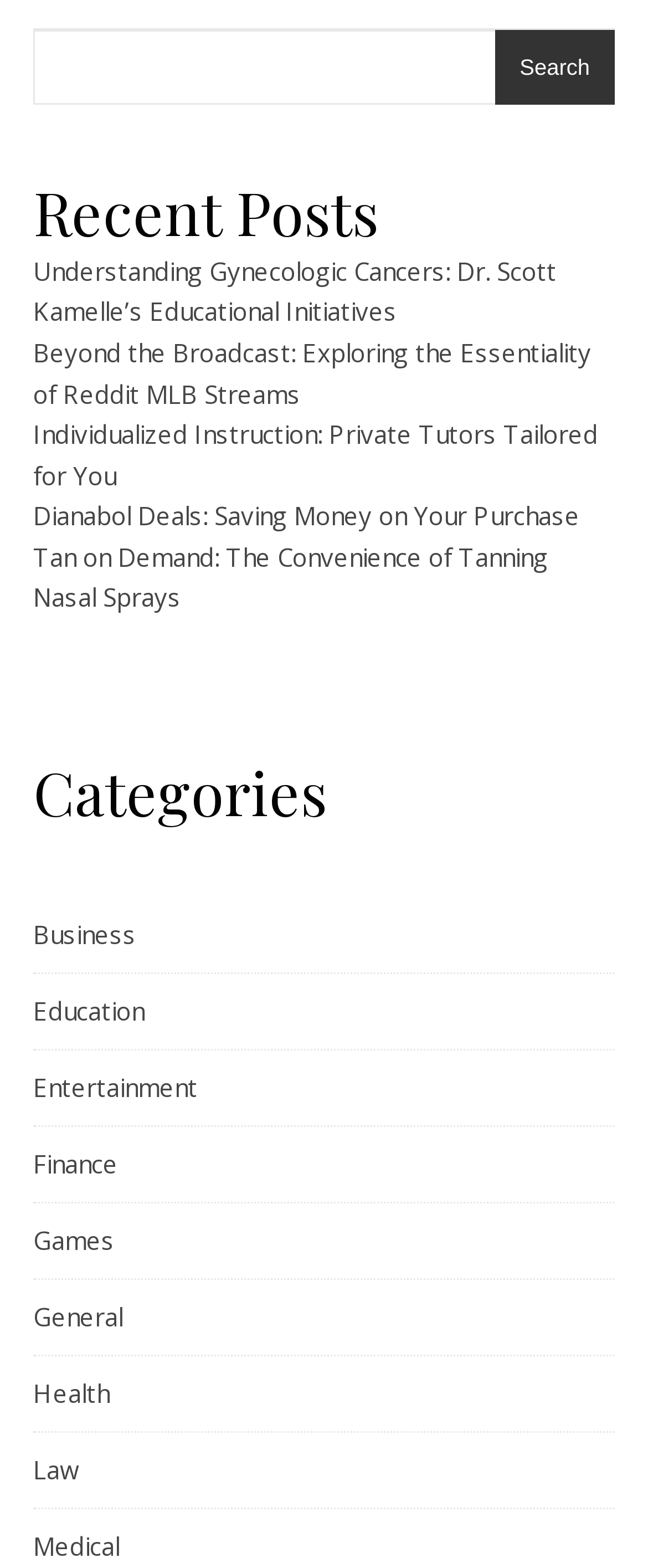Find and provide the bounding box coordinates for the UI element described here: "February 2023". The coordinates should be given as four float numbers between 0 and 1: [left, top, right, bottom].

None